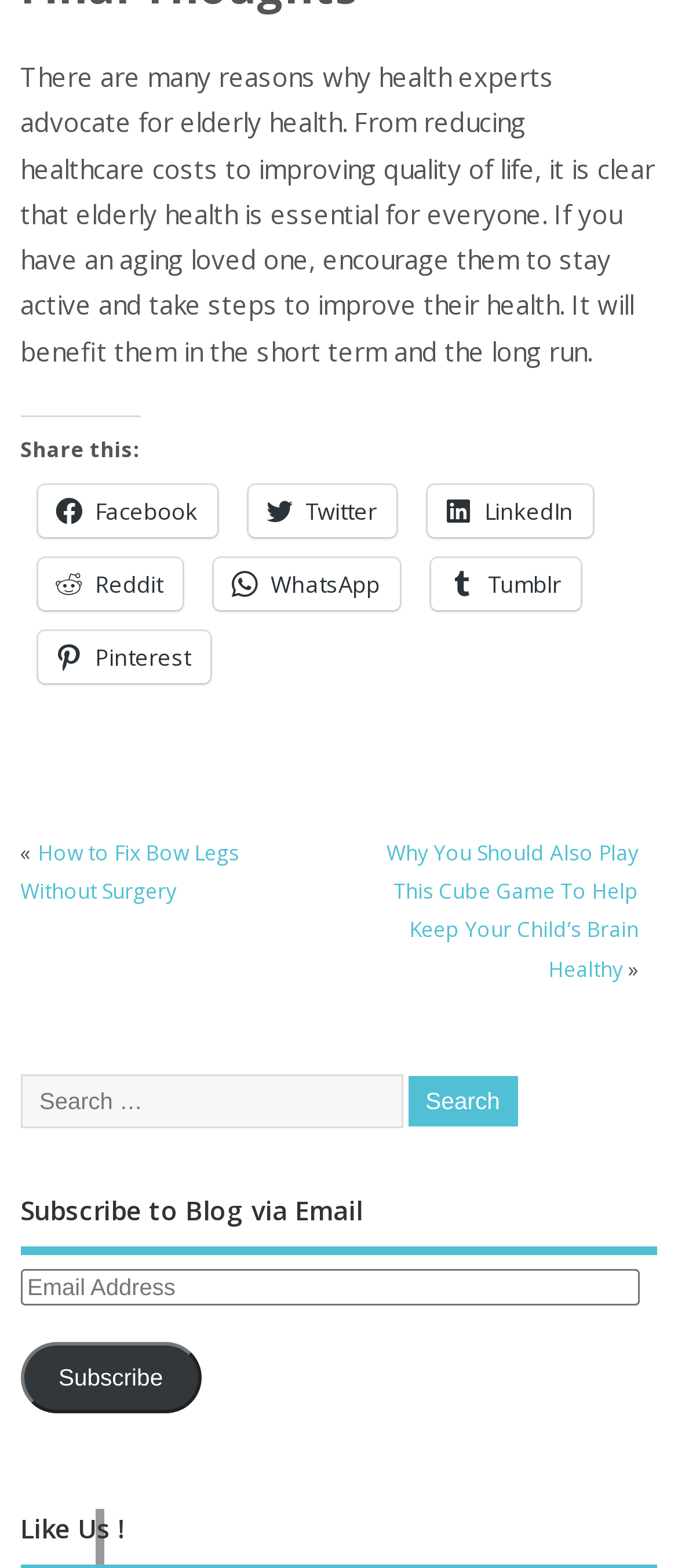Respond with a single word or short phrase to the following question: 
How many social media platforms can you share this webpage on?

7